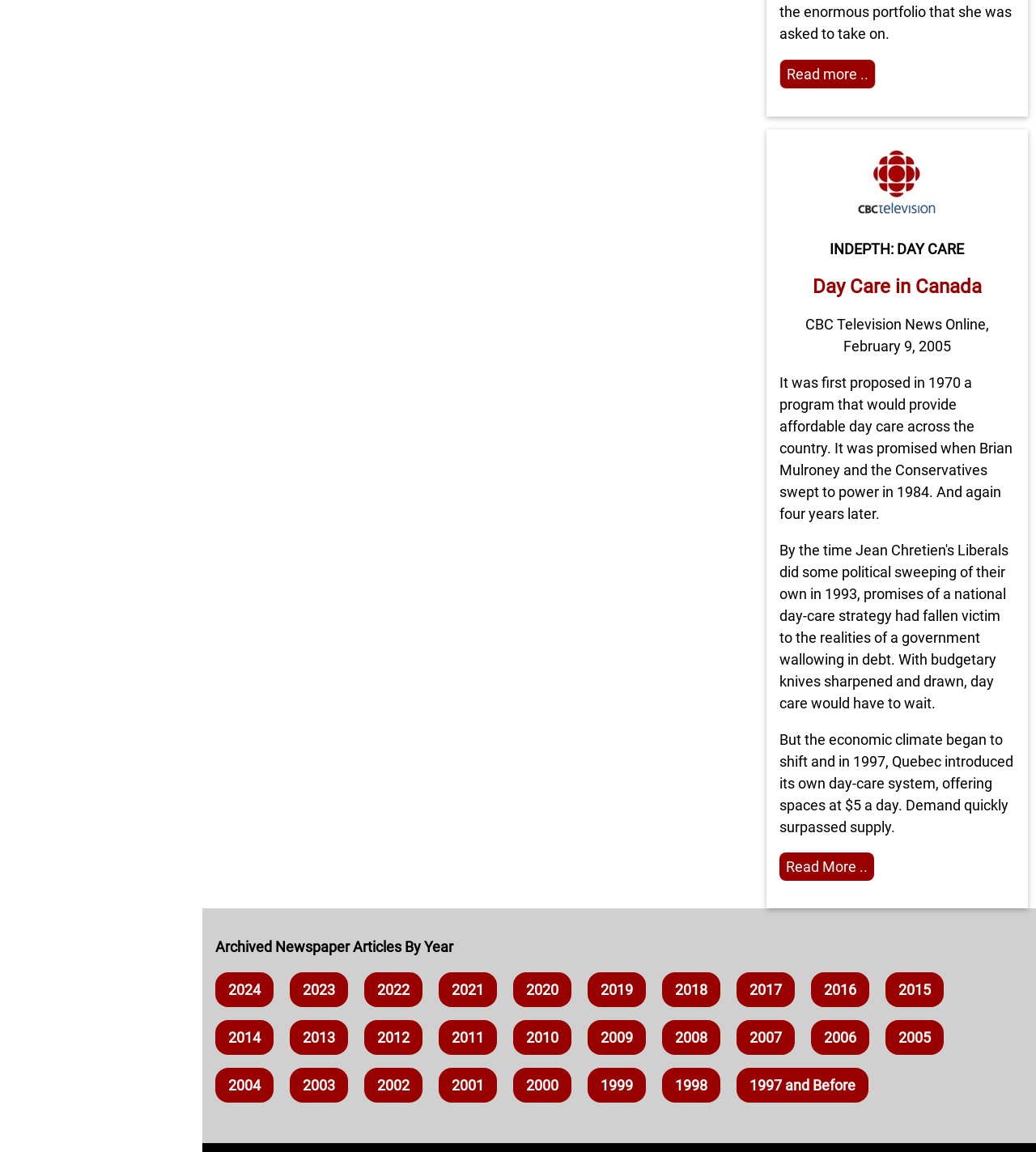Determine the bounding box coordinates of the region I should click to achieve the following instruction: "Learn about Parental Alienation". Ensure the bounding box coordinates are four float numbers between 0 and 1, i.e., [left, top, right, bottom].

[0.0, 0.391, 0.188, 0.418]